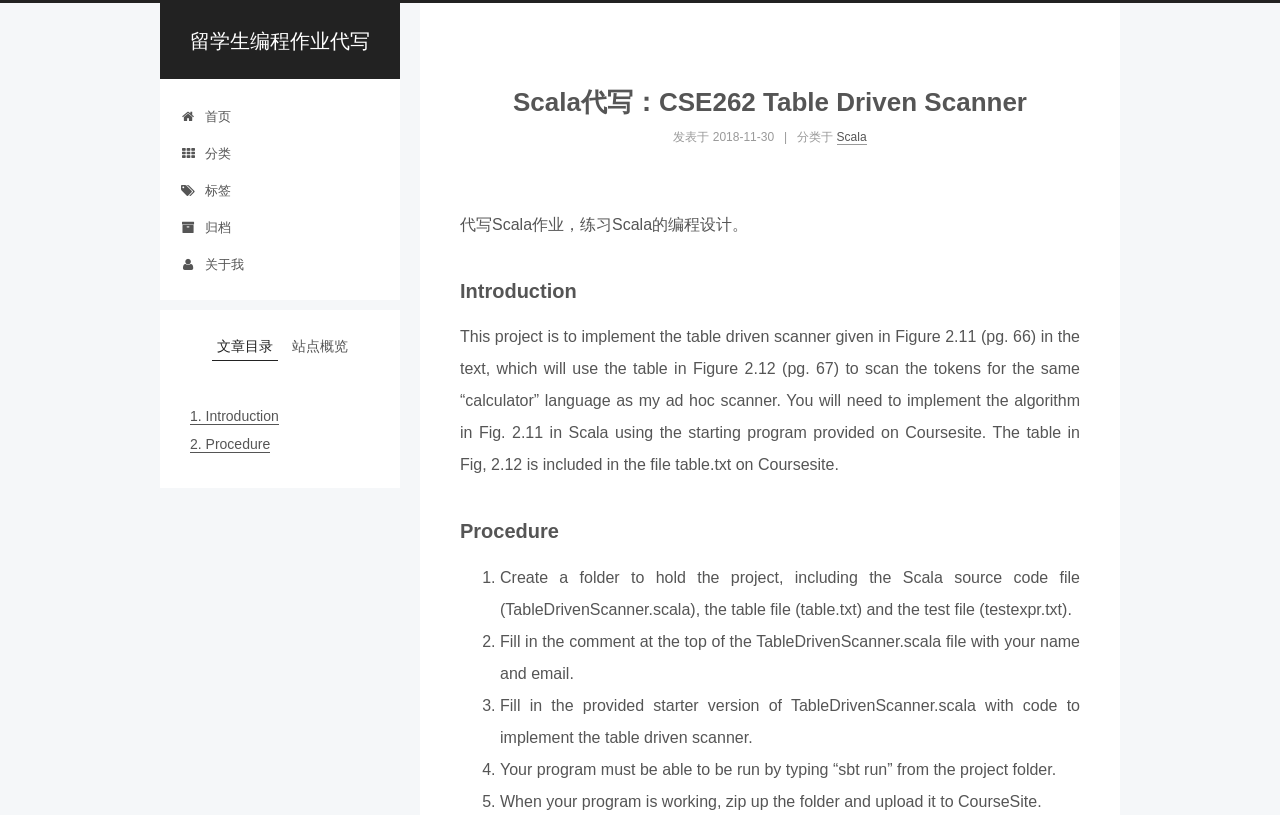Bounding box coordinates should be in the format (top-left x, top-left y, bottom-right x, bottom-right y) and all values should be floating point numbers between 0 and 1. Determine the bounding box coordinate for the UI element described as: 2. Procedure

[0.148, 0.535, 0.211, 0.556]